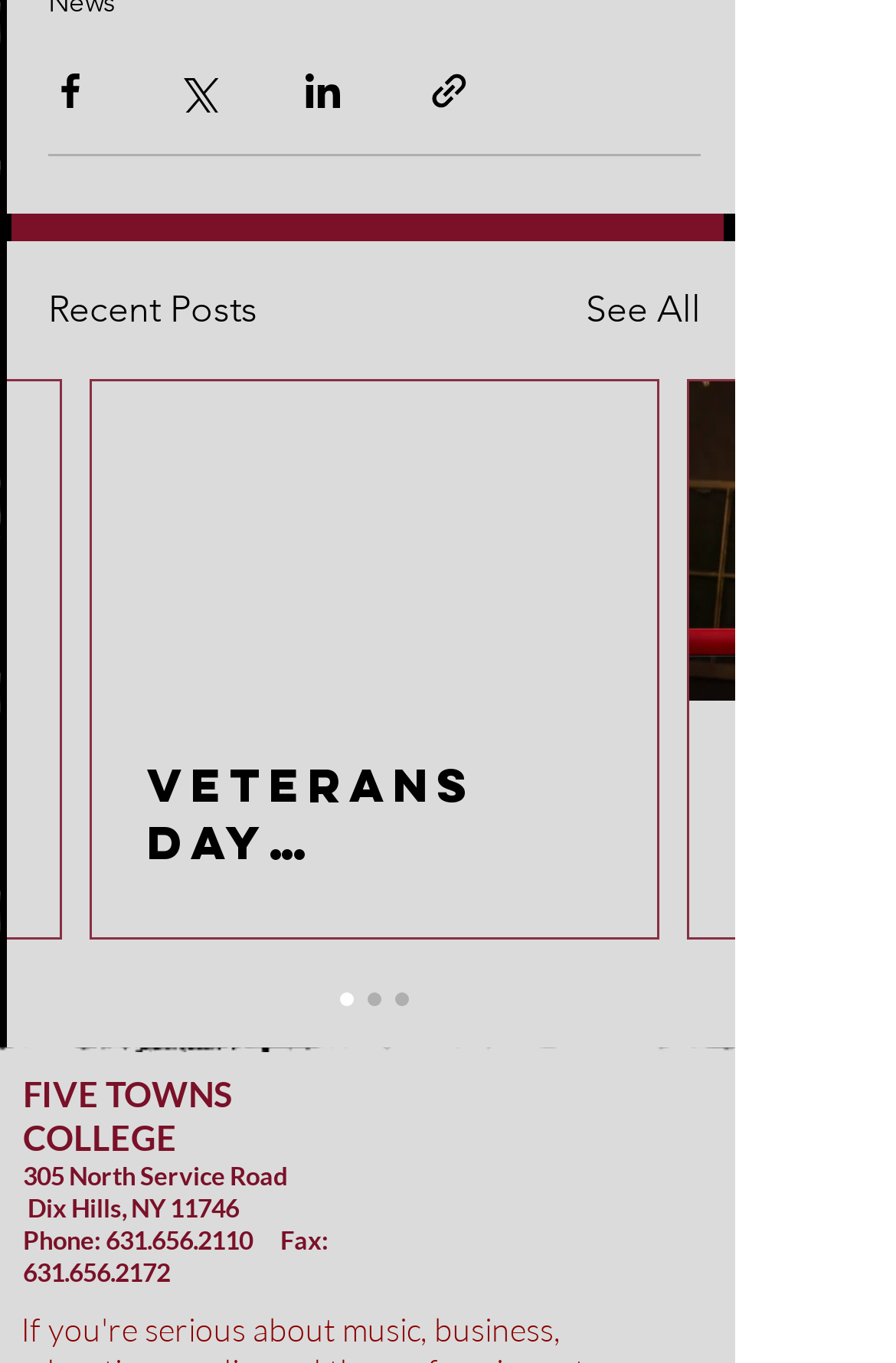Provide a thorough and detailed response to the question by examining the image: 
What is the phone number of Five Towns College?

The phone number of Five Towns College is obtained from the static text at the bottom of the webpage, which reads 'Phone: 631.656.2110'.